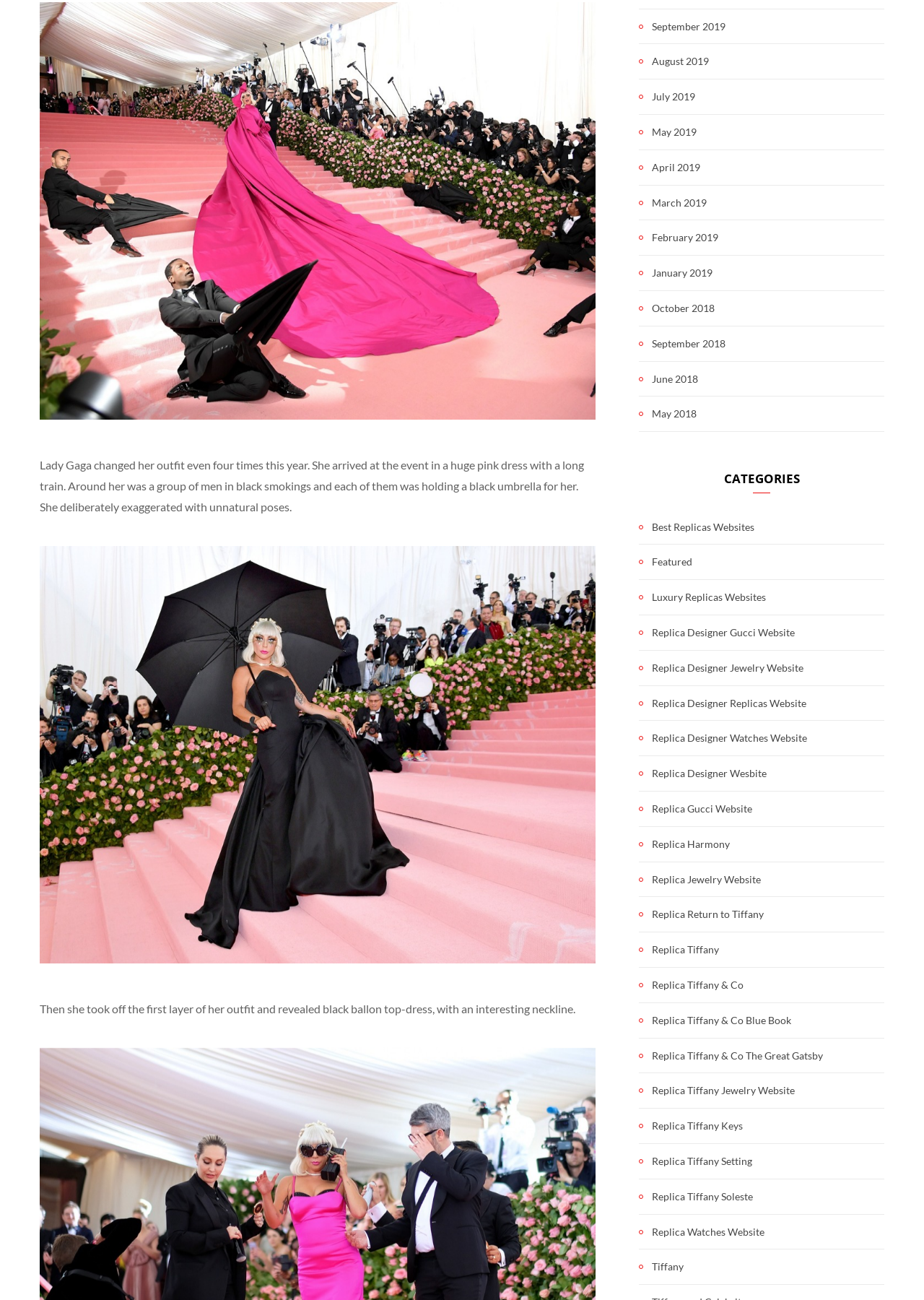Based on the image, provide a detailed and complete answer to the question: 
What is the earliest month mentioned in the webpage?

By analyzing the link elements, we can find the earliest month mentioned, which is January 2019, with the corresponding link element 'January 2019'.